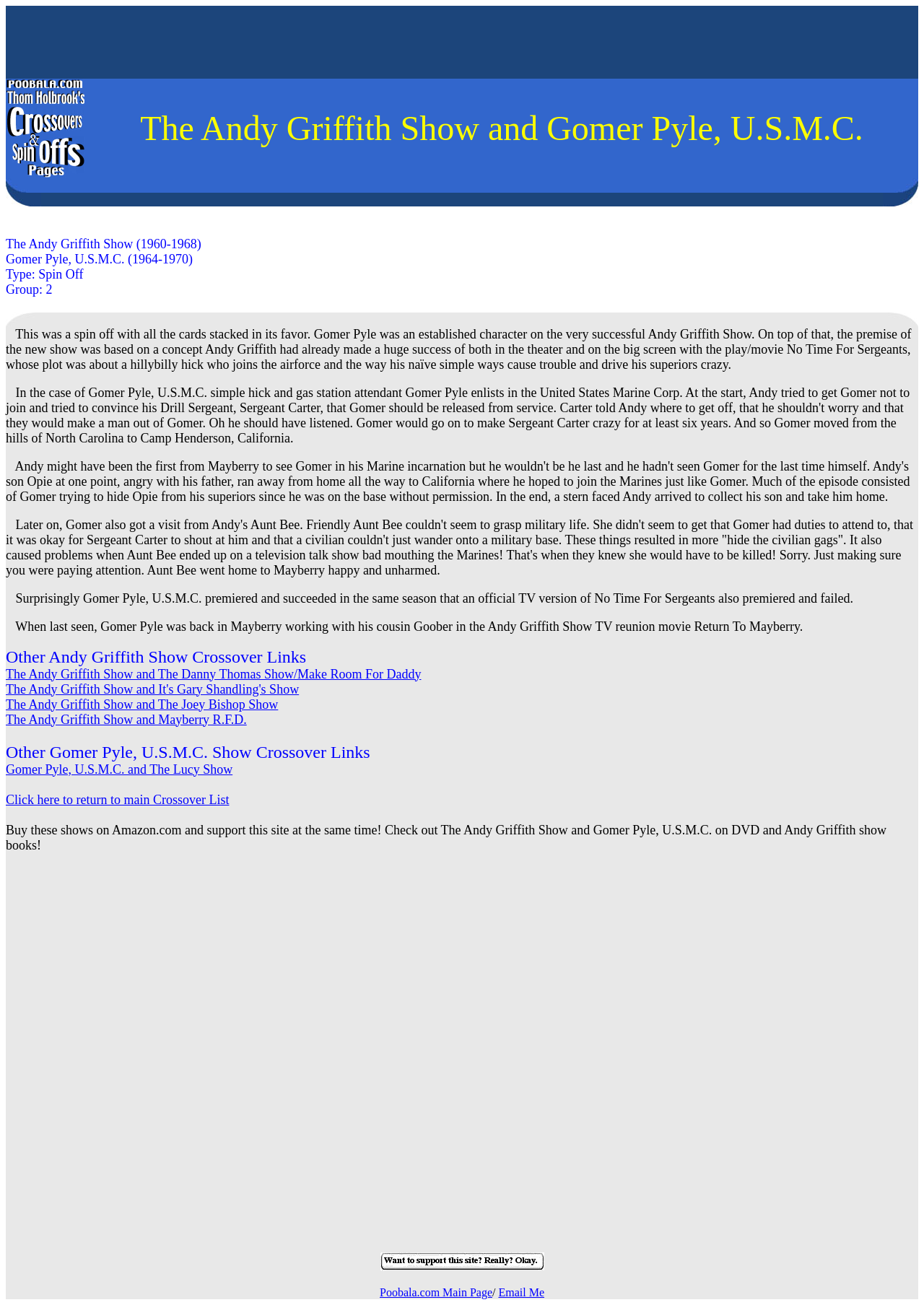Give a succinct answer to this question in a single word or phrase: 
What is the name of Andy Griffith's Aunt?

Aunt Bee